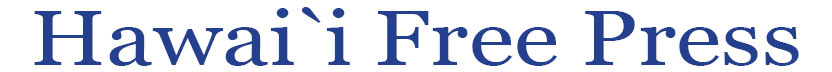Analyze the image and provide a detailed caption.

The image features the logo of "Hawai'i Free Press," displayed prominently in an elegant font. The text is styled in a deep blue color, reflecting a professional and trustworthy appearance. This logo represents the publication, which is known for its focus on issues related to Hawaii, including local news, politics, and community topics. The name "Hawai'i Free Press" emphasizes a commitment to providing independent journalism and information relevant to residents and readers interested in Hawaii's affairs. The logo serves as a visual anchor for the publication, often found on its front page and various digital platforms.